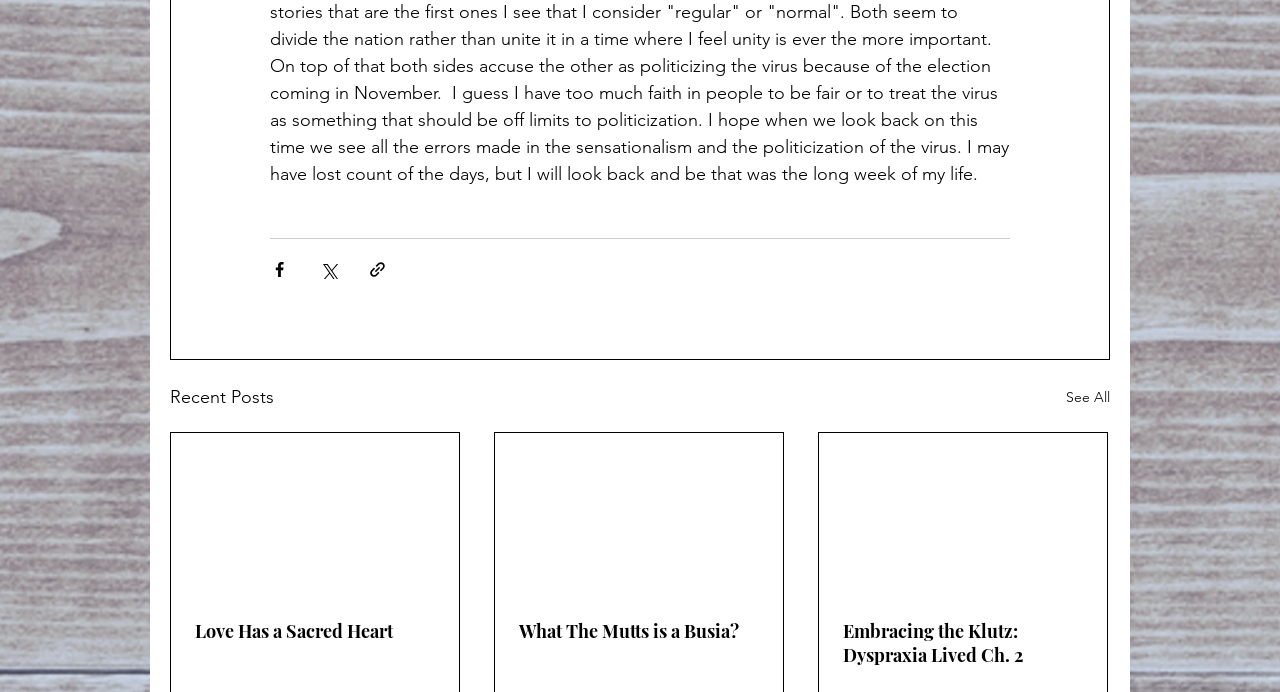Please determine the bounding box coordinates of the element's region to click in order to carry out the following instruction: "Read 'Love Has a Sacred Heart'". The coordinates should be four float numbers between 0 and 1, i.e., [left, top, right, bottom].

[0.152, 0.895, 0.34, 0.929]